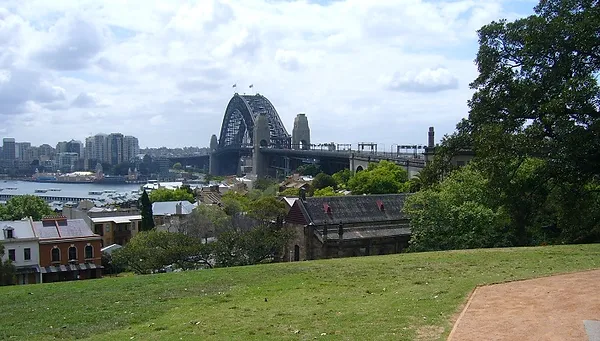Please reply to the following question with a single word or a short phrase:
What is above the Sydney Harbour Bridge?

Clouds